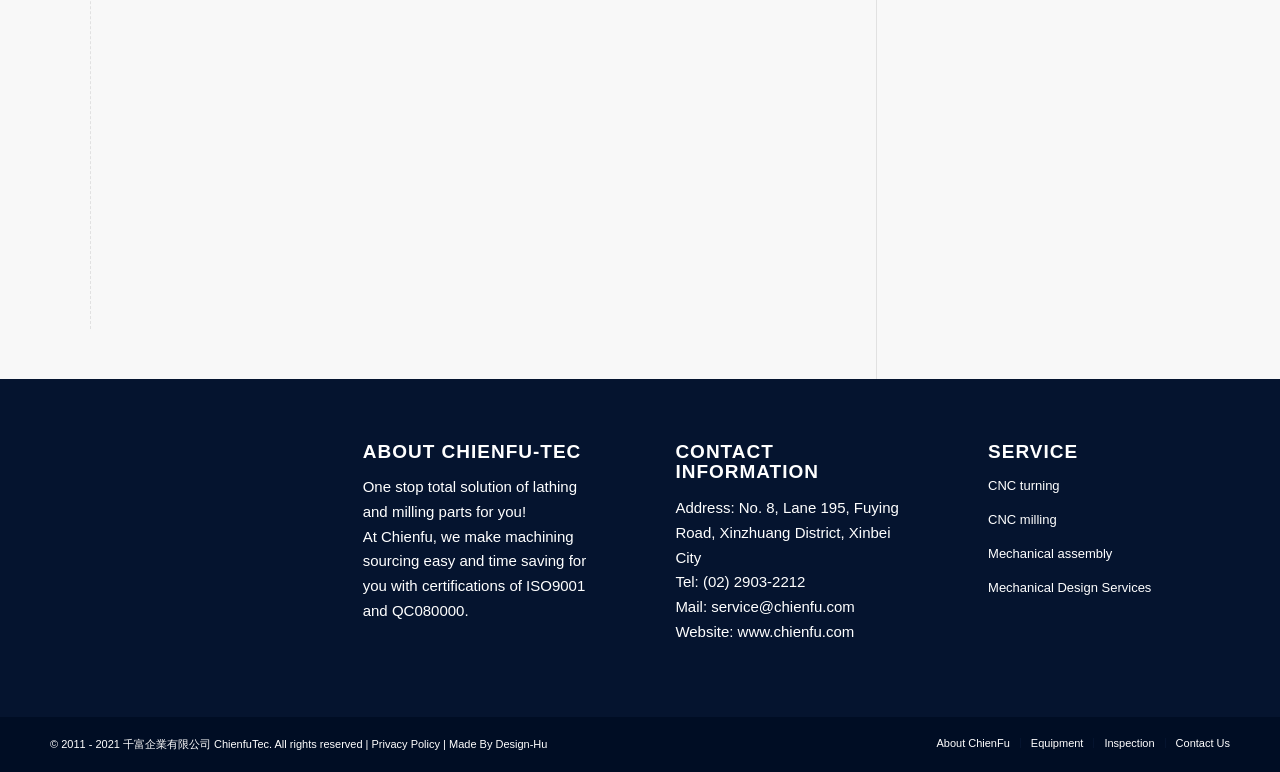By analyzing the image, answer the following question with a detailed response: What services does the company provide?

The services are listed under the 'SERVICE' heading, which includes links to 'CNC turning', 'CNC milling', 'Mechanical assembly', and 'Mechanical Design Services'.